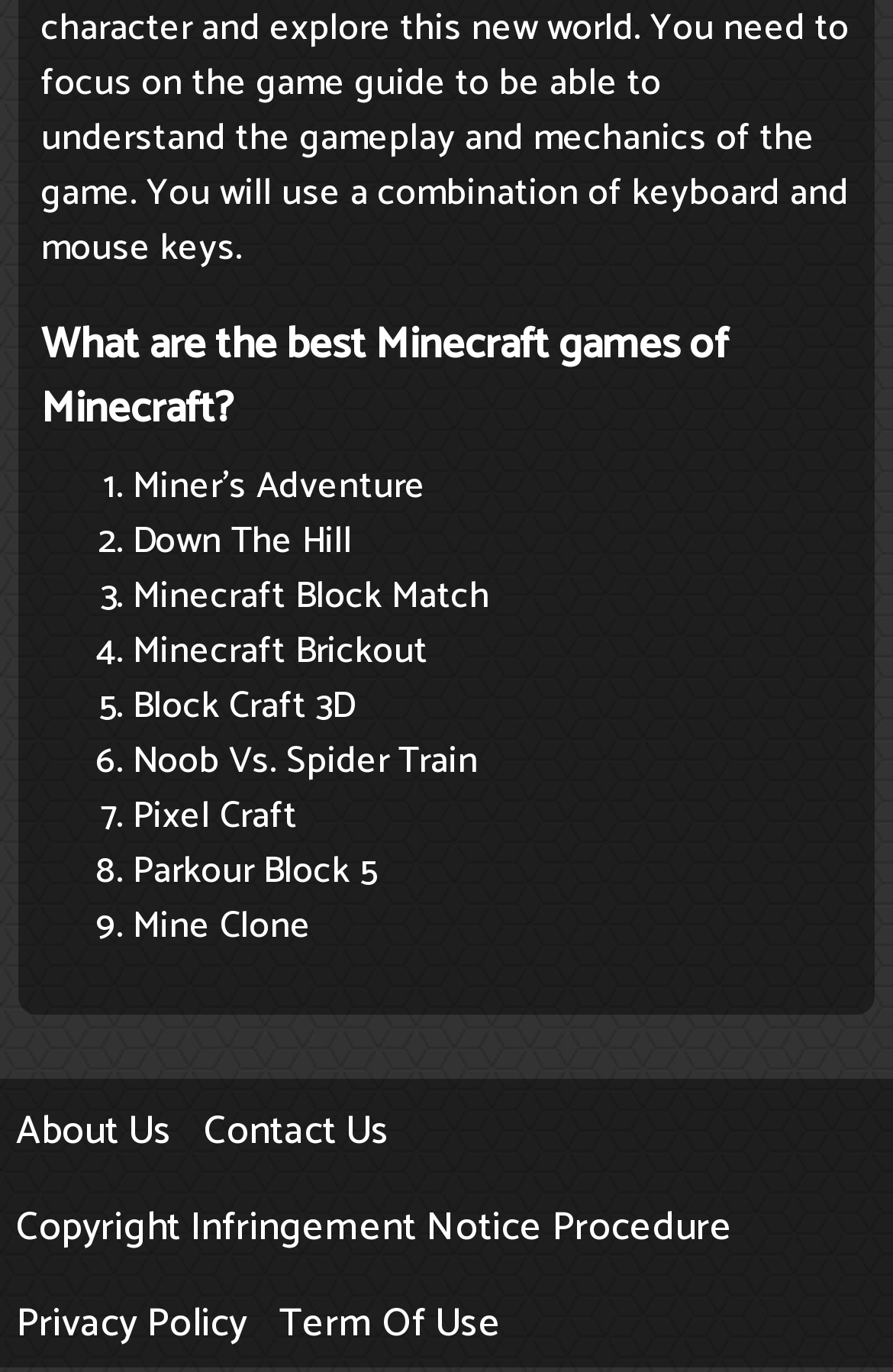How many Minecraft games are listed?
Give a single word or phrase as your answer by examining the image.

9